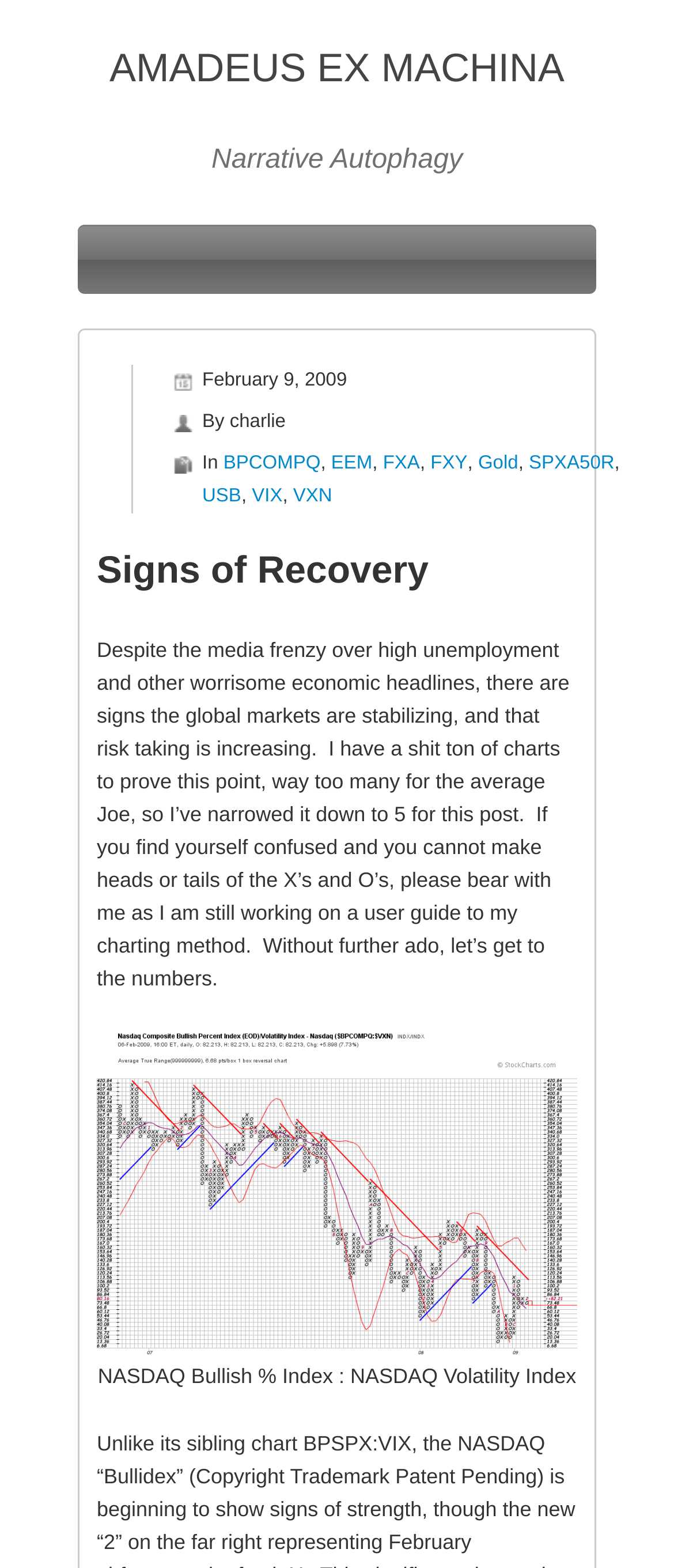Find the bounding box coordinates of the UI element according to this description: "Amadeus Ex Machina".

[0.115, 0.028, 0.885, 0.061]